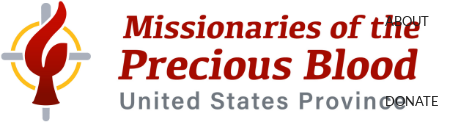Describe every aspect of the image in detail.

The image features the logo of the "Missionaries of the Precious Blood," prominently displaying the name in bold, red lettering along with the phrase "United States Province" beneath it in a subtler gray font. Surrounding the logo is an emblem that symbolizes the organization's mission, incorporating elements of fire and a cross, suggesting a commitment to faith and service. This visual representation is accompanied by navigational links for "ABOUT" and "DONATE," highlighting opportunities for engagement and support. The logo serves as a central feature of the organization's branding, reflecting their mission and inviting individuals to connect with their work in the community.